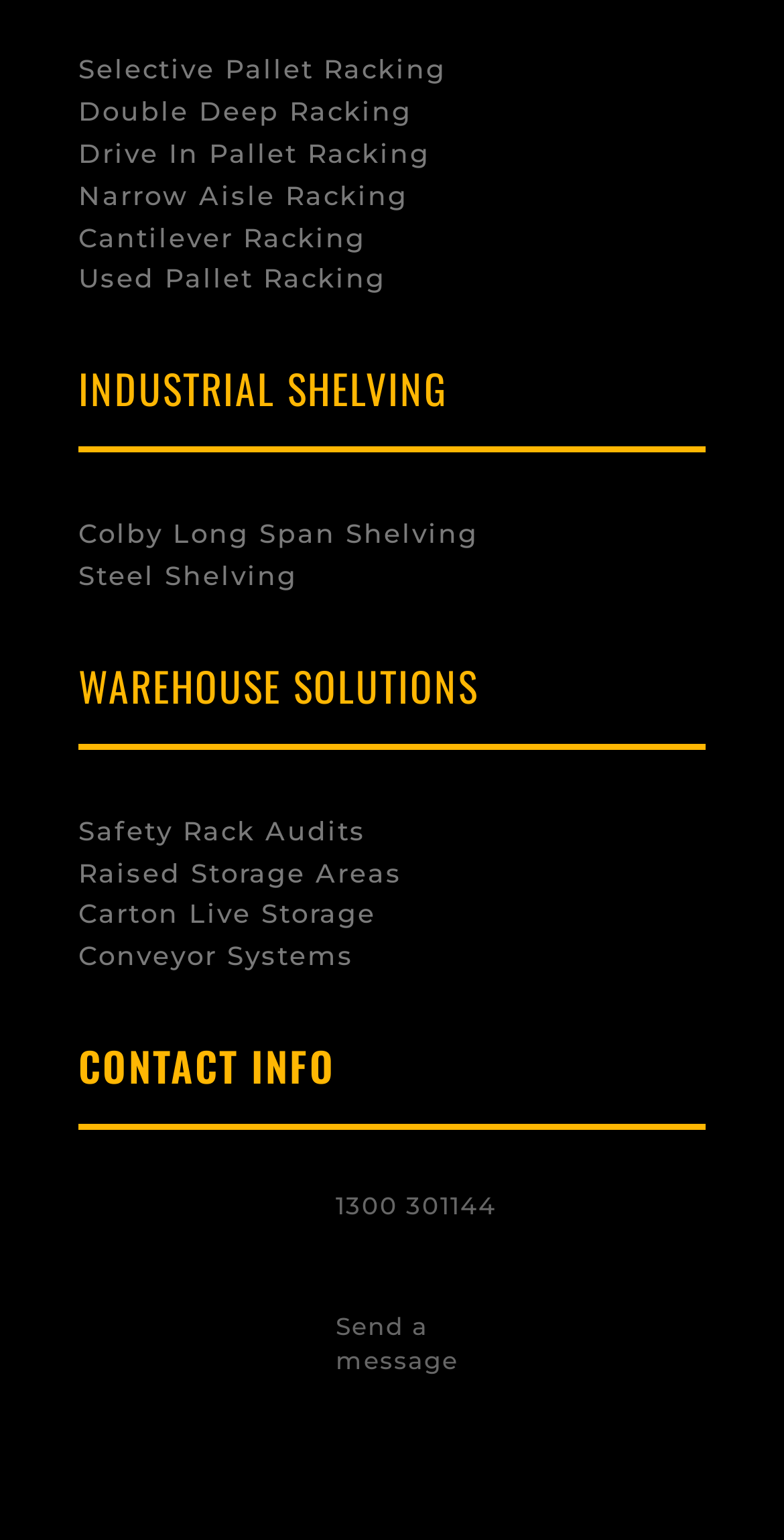Given the webpage screenshot, identify the bounding box of the UI element that matches this description: "Colby Long Span Shelving".

[0.1, 0.336, 0.61, 0.357]